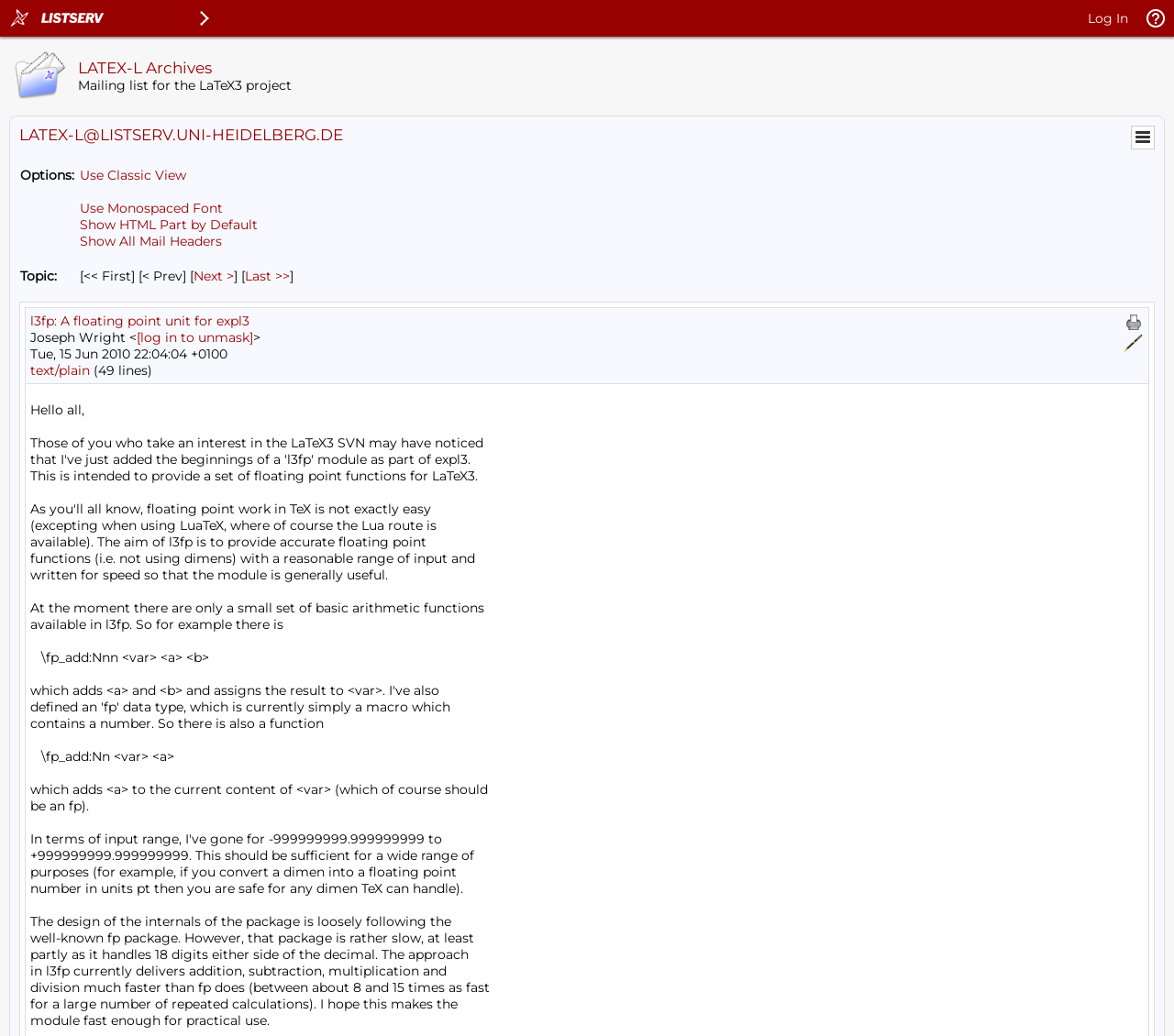Please find the bounding box coordinates of the clickable region needed to complete the following instruction: "Show menu". The bounding box coordinates must consist of four float numbers between 0 and 1, i.e., [left, top, right, bottom].

[0.965, 0.123, 0.982, 0.142]